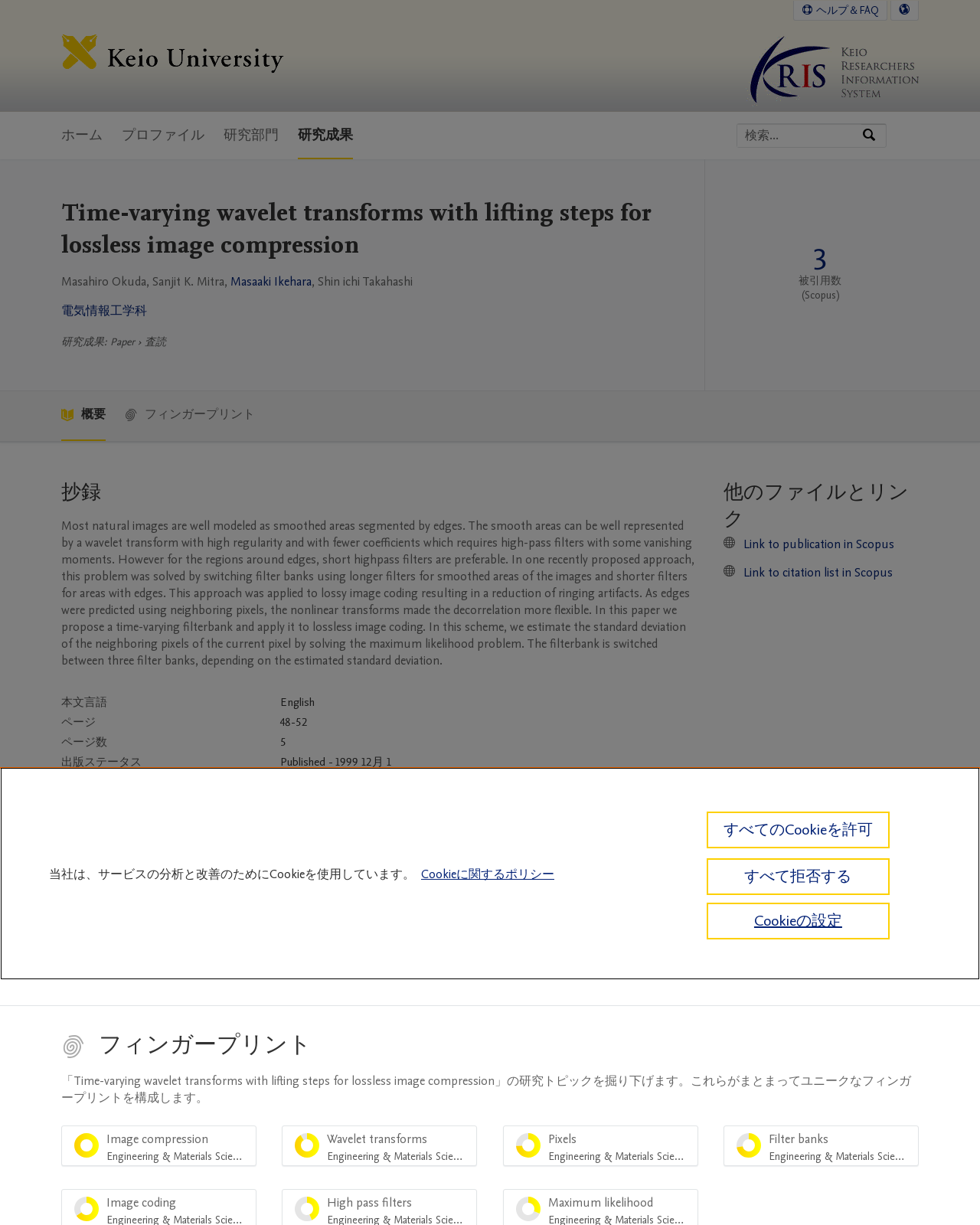Bounding box coordinates must be specified in the format (top-left x, top-left y, bottom-right x, bottom-right y). All values should be floating point numbers between 0 and 1. What are the bounding box coordinates of the UI element described as: Link to publication in Scopus

[0.759, 0.438, 0.913, 0.451]